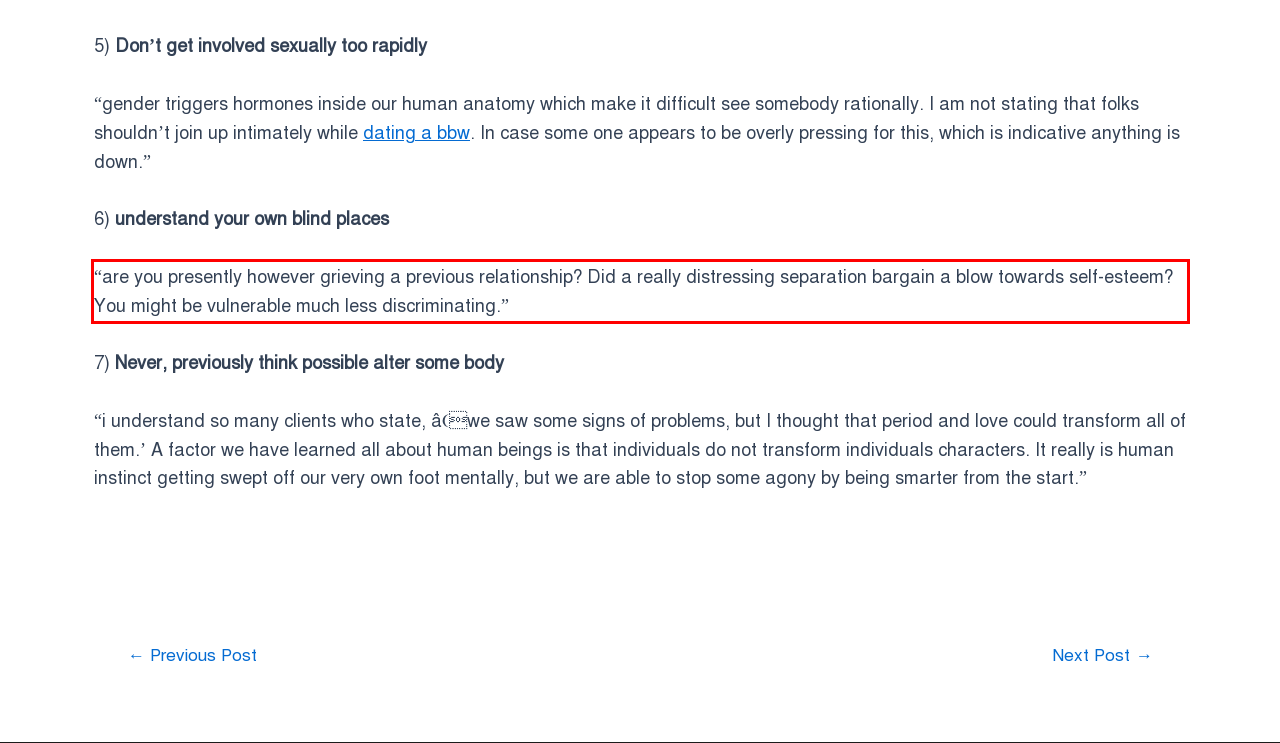Within the provided webpage screenshot, find the red rectangle bounding box and perform OCR to obtain the text content.

“are you presently however grieving a previous relationship? Did a really distressing separation bargain a blow towards self-esteem? You might be vulnerable much less discriminating.”